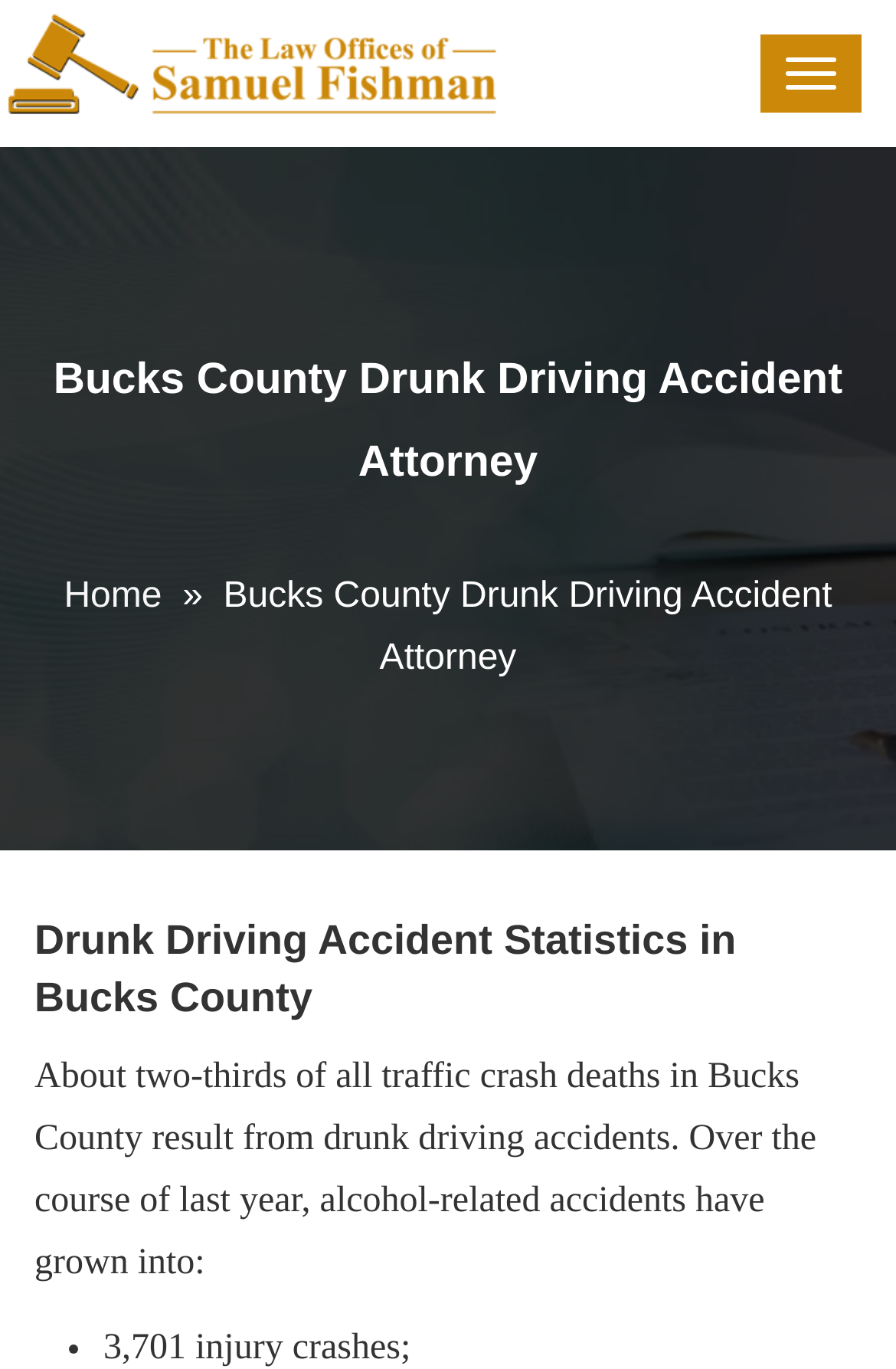What is the purpose of the button at the top right corner of the webpage?
Based on the screenshot, answer the question with a single word or phrase.

Unknown